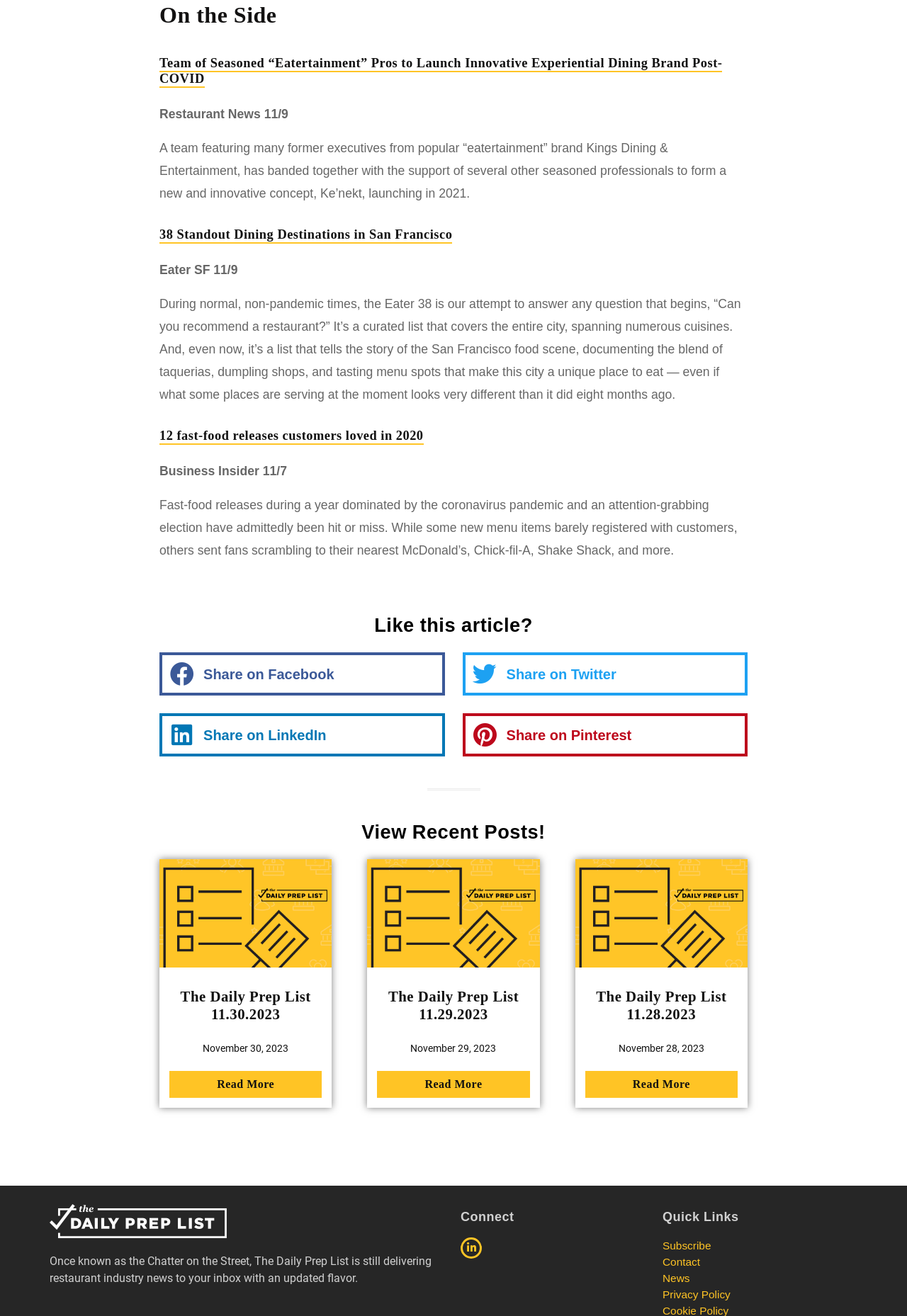What is the topic of the first article?
Answer the question using a single word or phrase, according to the image.

Restaurant News